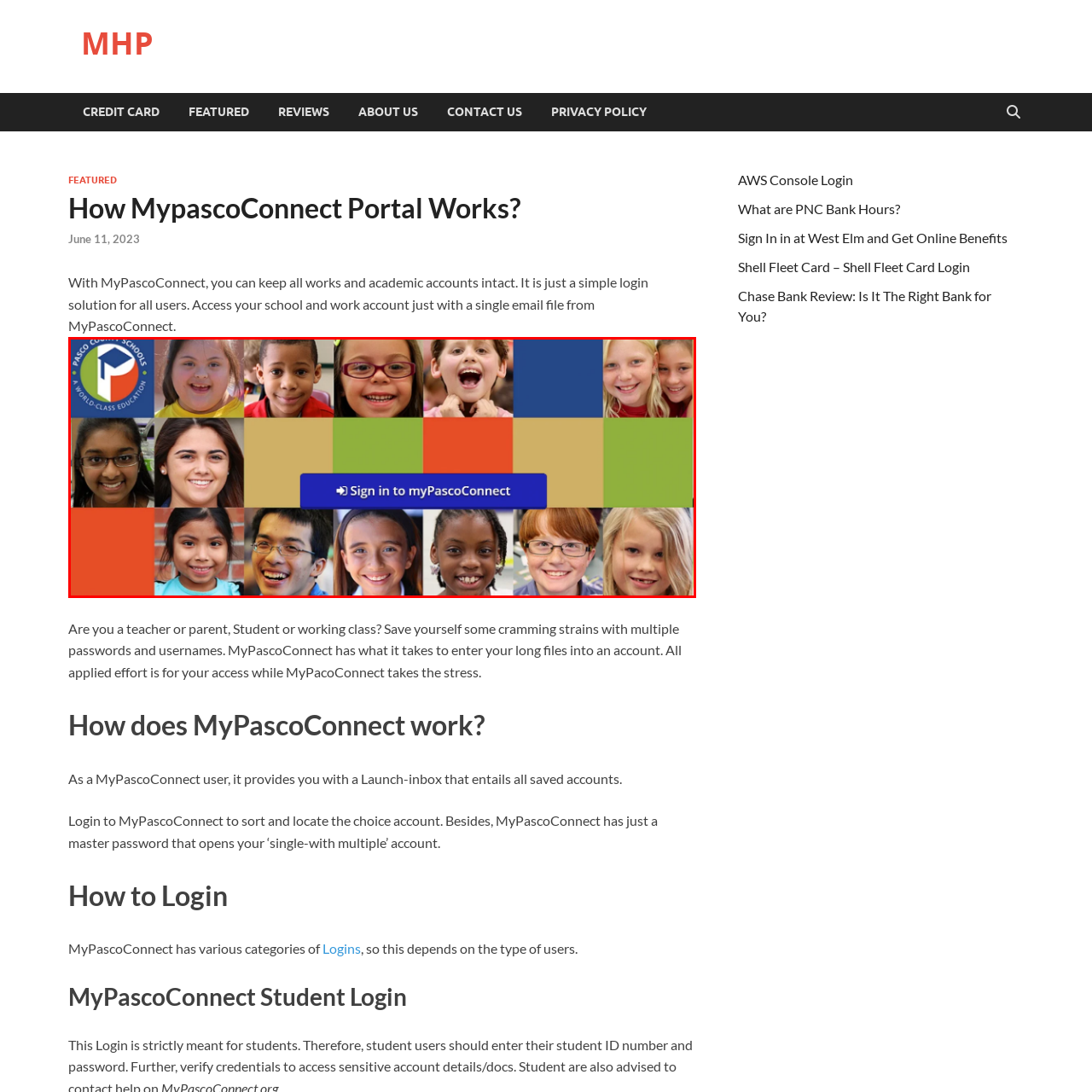What is the purpose of the button in the center?  
Inspect the image within the red boundary and offer a detailed explanation grounded in the visual information present in the image.

The prominent button in the center of the image invites users to 'Sign in to myPascoConnect', indicating a streamlined and easy access to educational resources, which is a key feature of the platform.